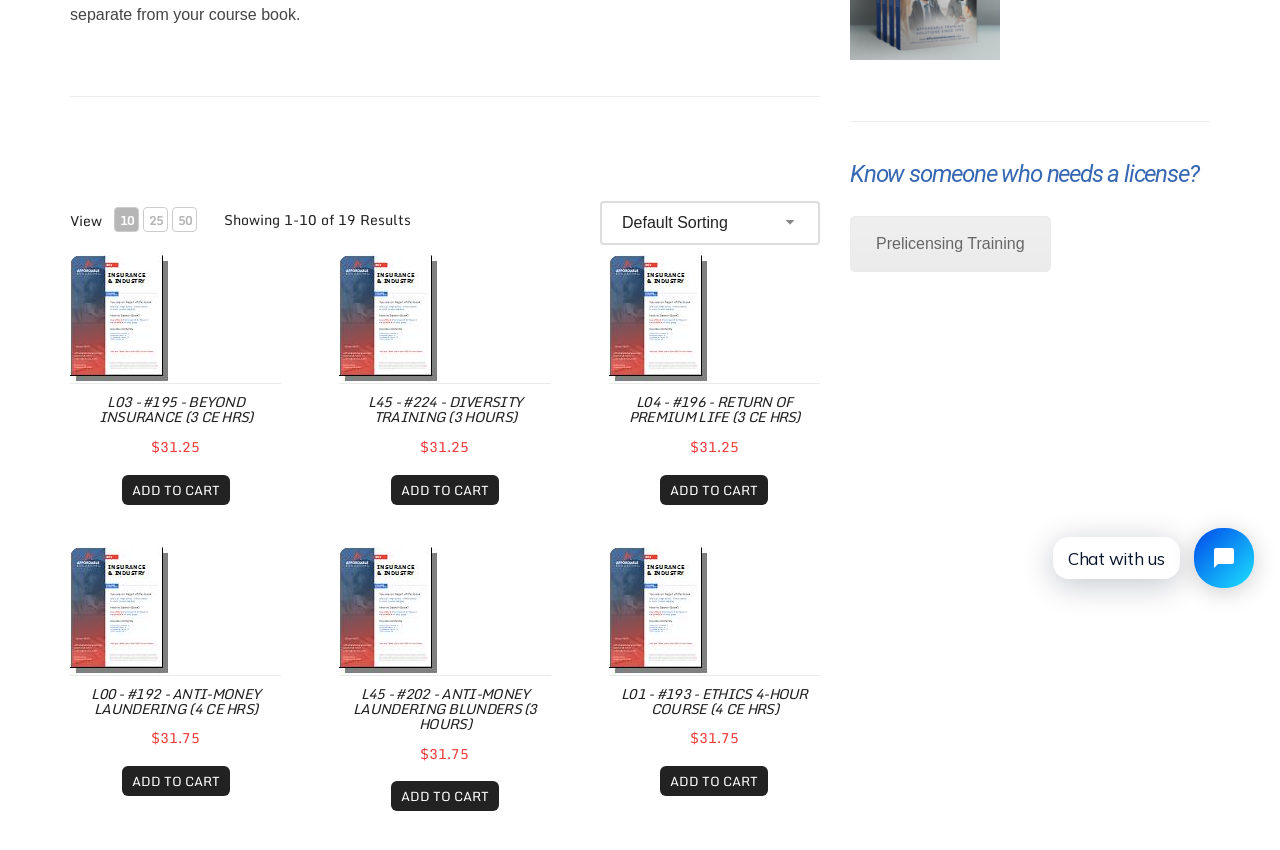Provide the bounding box coordinates of the HTML element this sentence describes: "Pre-Licensing Training". The bounding box coordinates consist of four float numbers between 0 and 1, i.e., [left, top, right, bottom].

[0.664, 0.232, 0.848, 0.283]